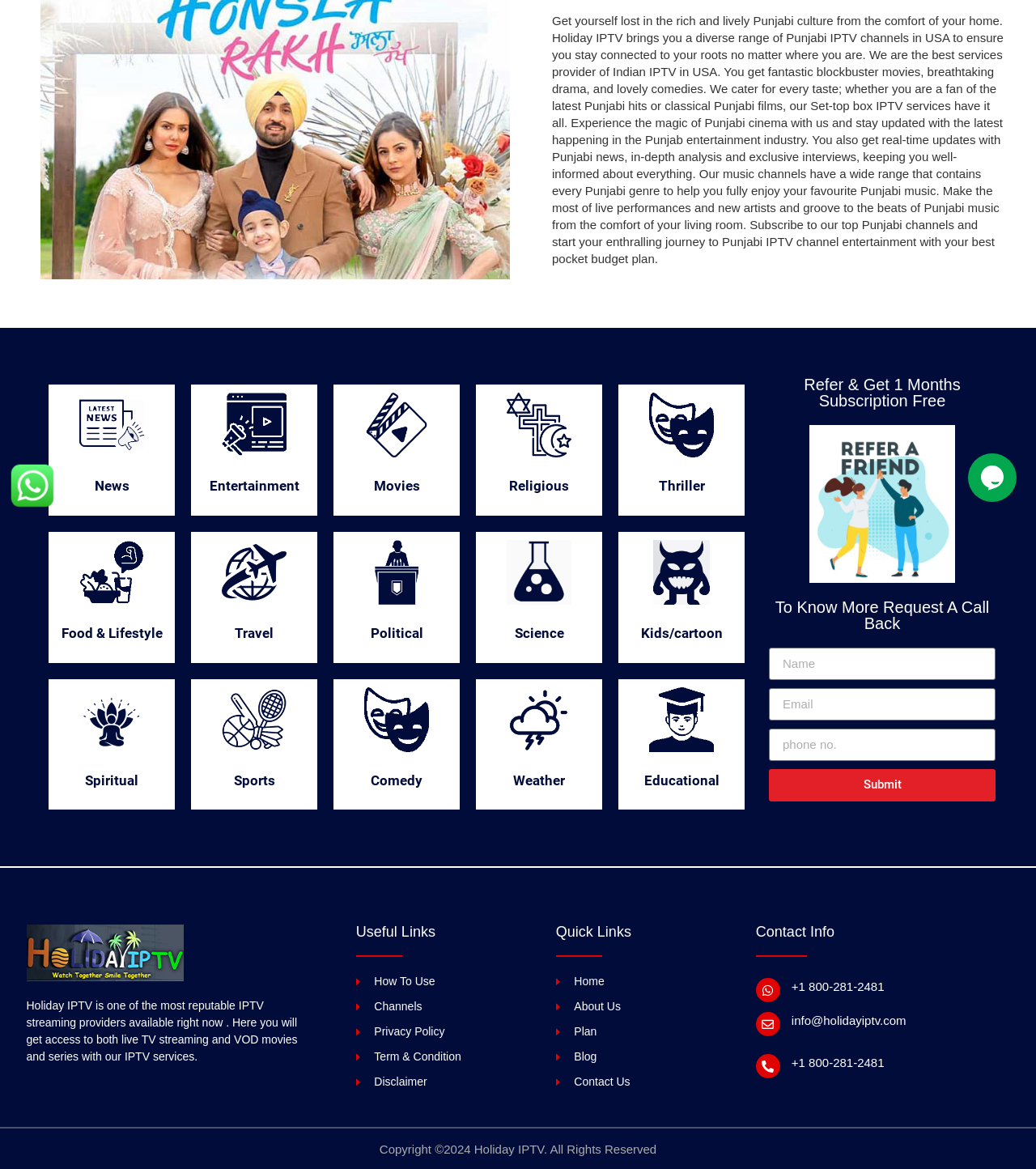Determine the bounding box of the UI component based on this description: "Home". The bounding box coordinates should be four float values between 0 and 1, i.e., [left, top, right, bottom].

[0.537, 0.833, 0.714, 0.847]